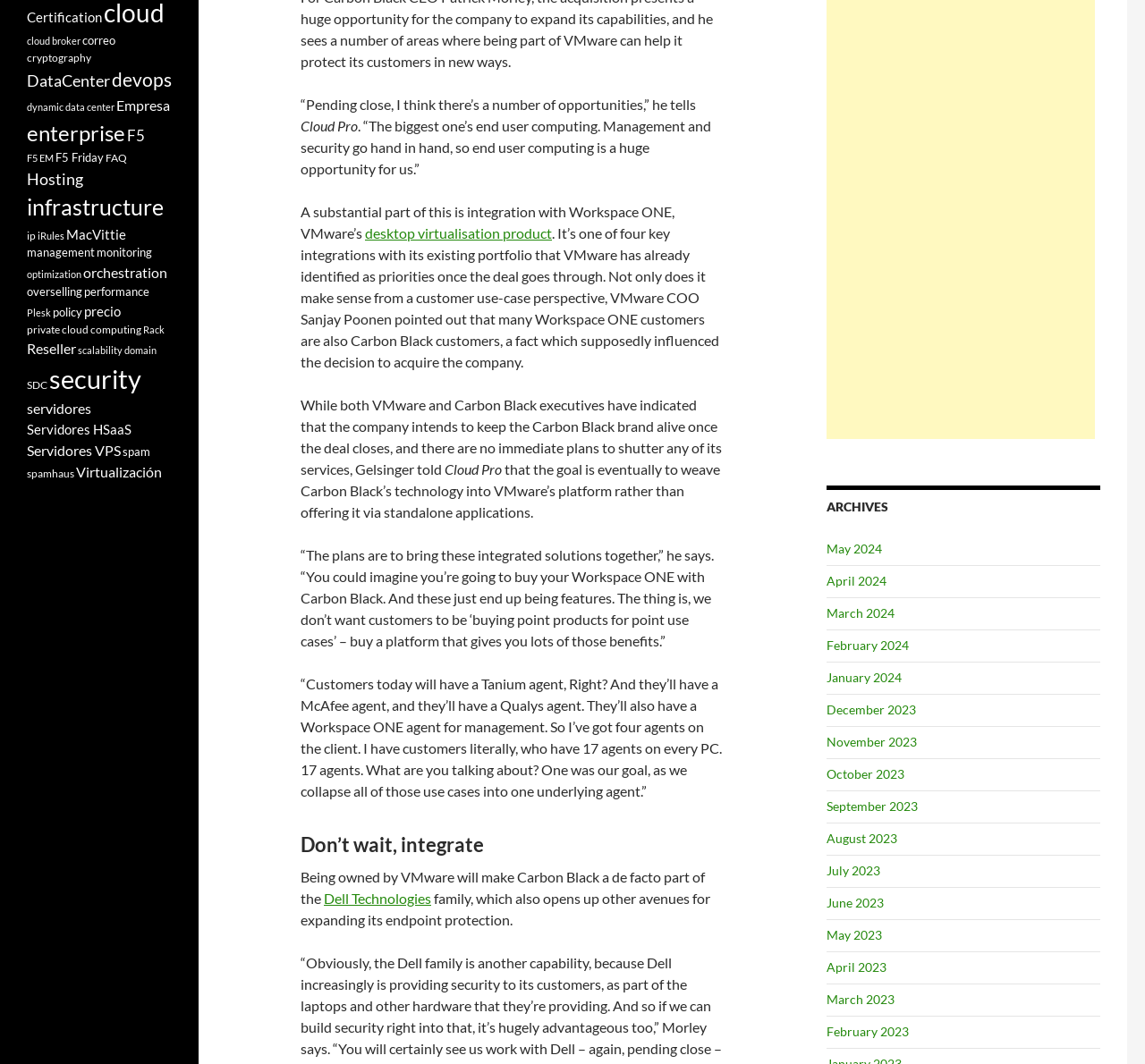Find the bounding box coordinates for the element described here: "Dell Technologies".

[0.283, 0.836, 0.377, 0.852]